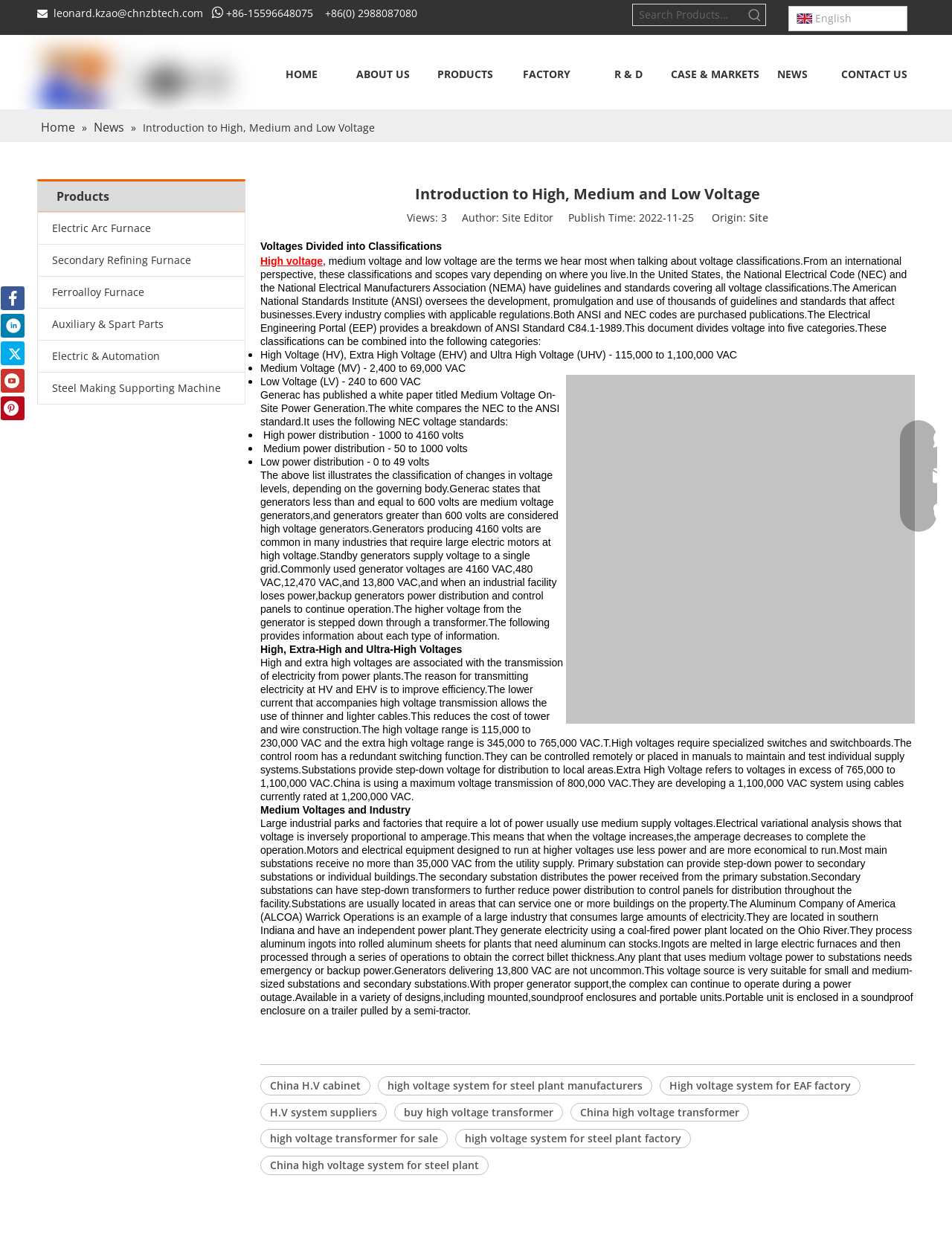Find the bounding box coordinates for the HTML element described in this sentence: "high voltage transformer for sale". Provide the coordinates as four float numbers between 0 and 1, in the format [left, top, right, bottom].

[0.273, 0.911, 0.47, 0.927]